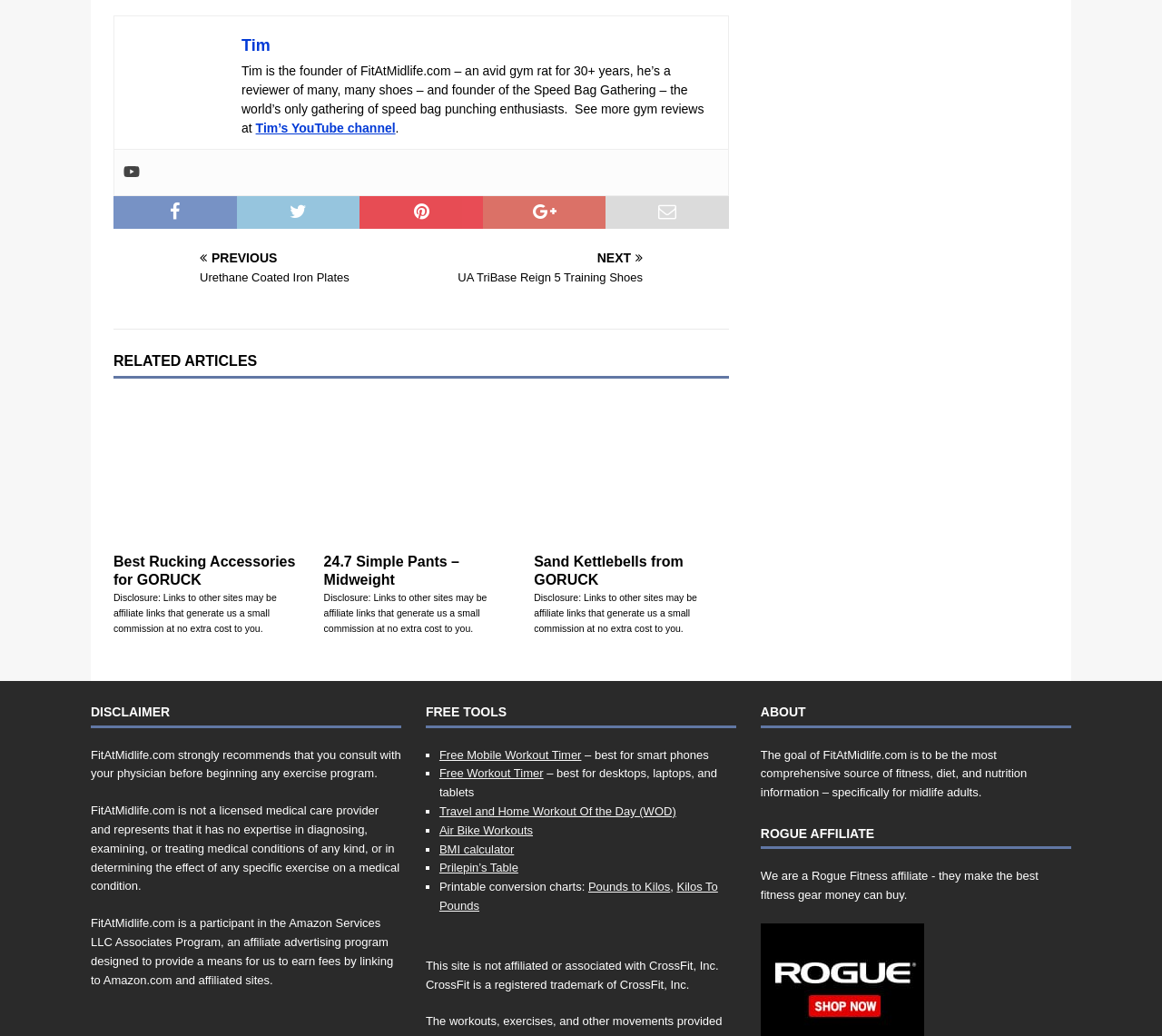Use a single word or phrase to answer the question: 
What is the name of the fitness gear brand that FitAtMidLife.com is an affiliate of?

Rogue Fitness